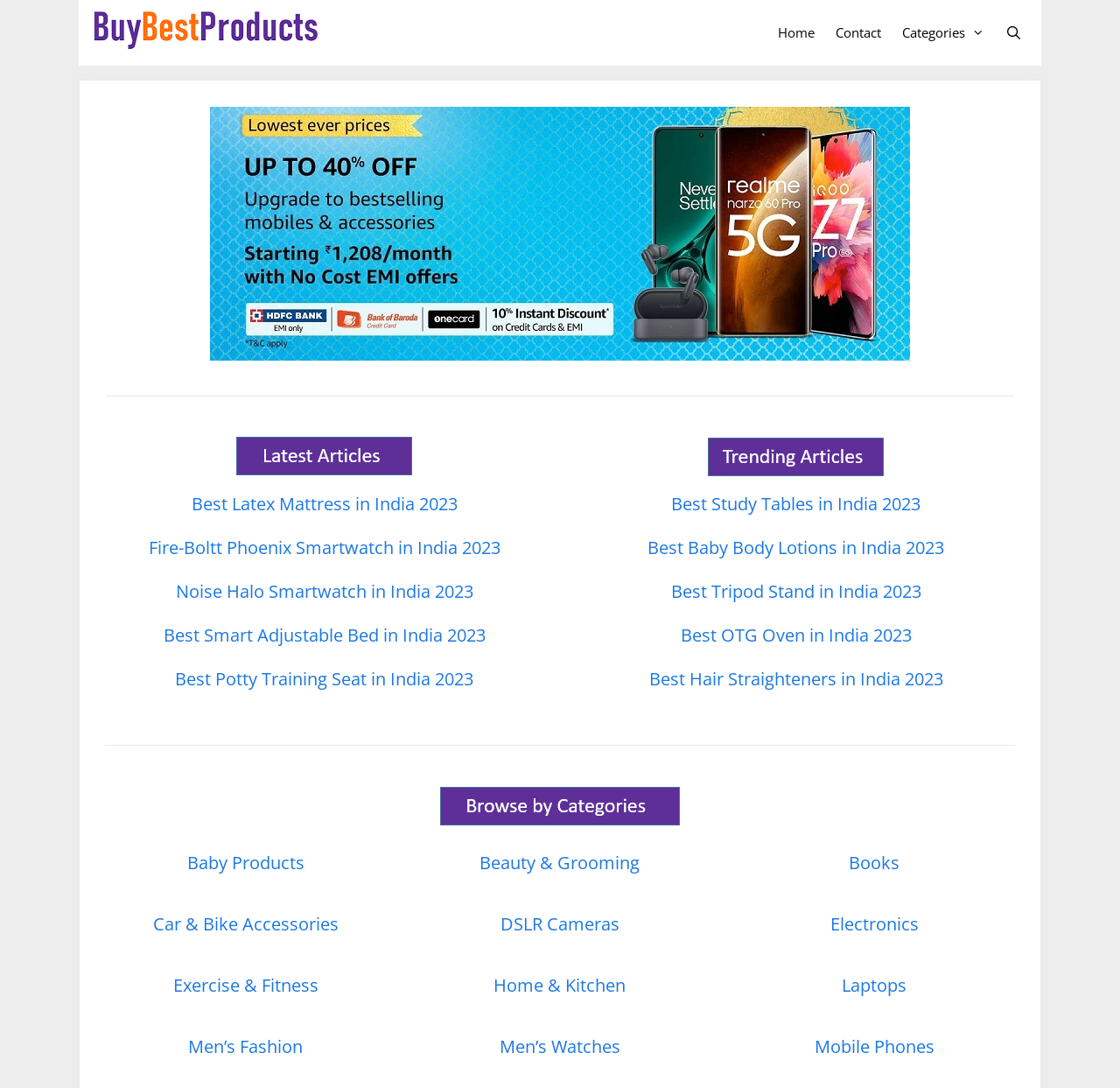Please determine the bounding box coordinates of the element to click in order to execute the following instruction: "Search for products using the 'Open Search Bar' link". The coordinates should be four float numbers between 0 and 1, specified as [left, top, right, bottom].

[0.888, 0.008, 0.922, 0.052]